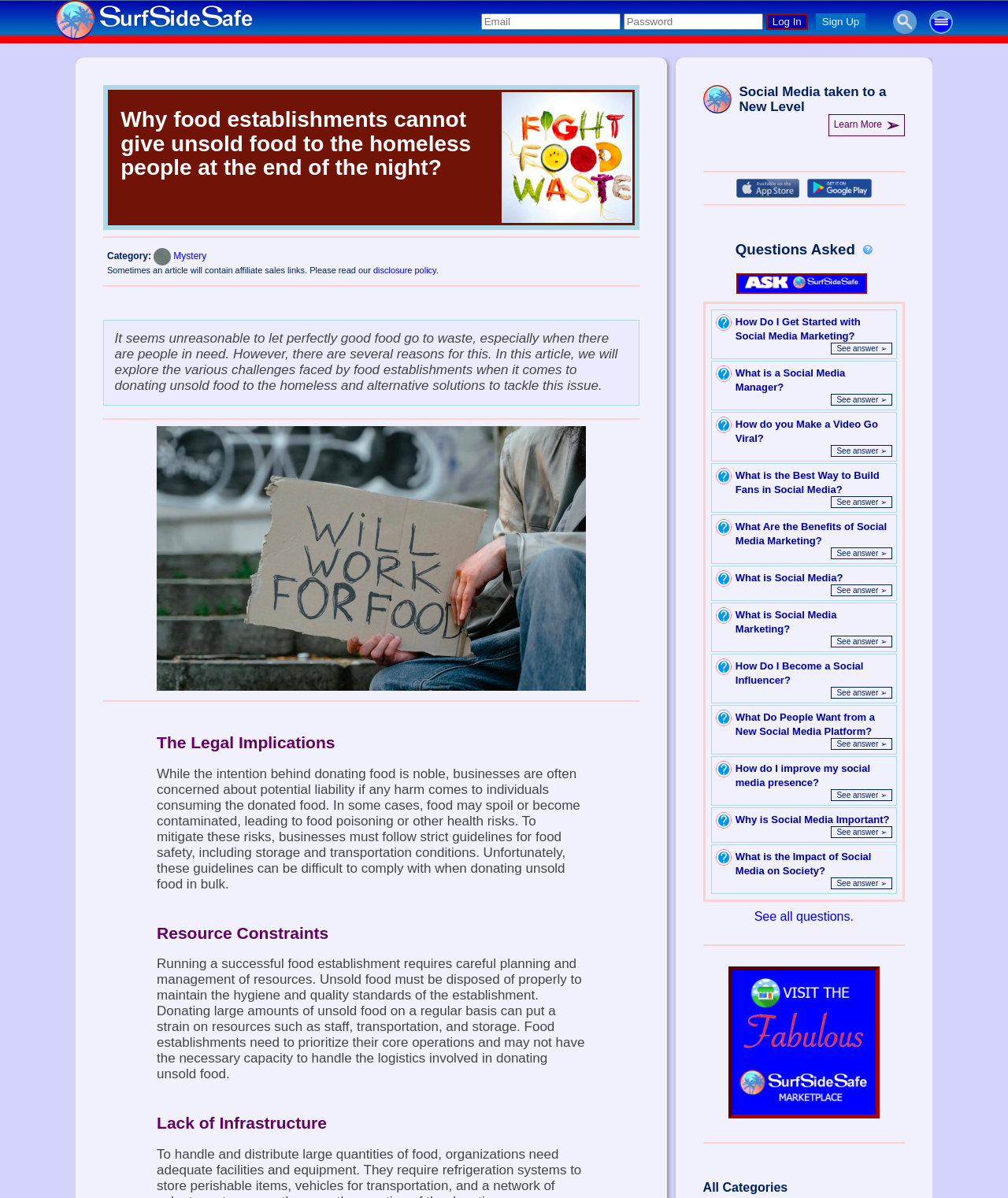Highlight the bounding box coordinates of the region I should click on to meet the following instruction: "Sign Up".

[0.809, 0.012, 0.87, 0.023]